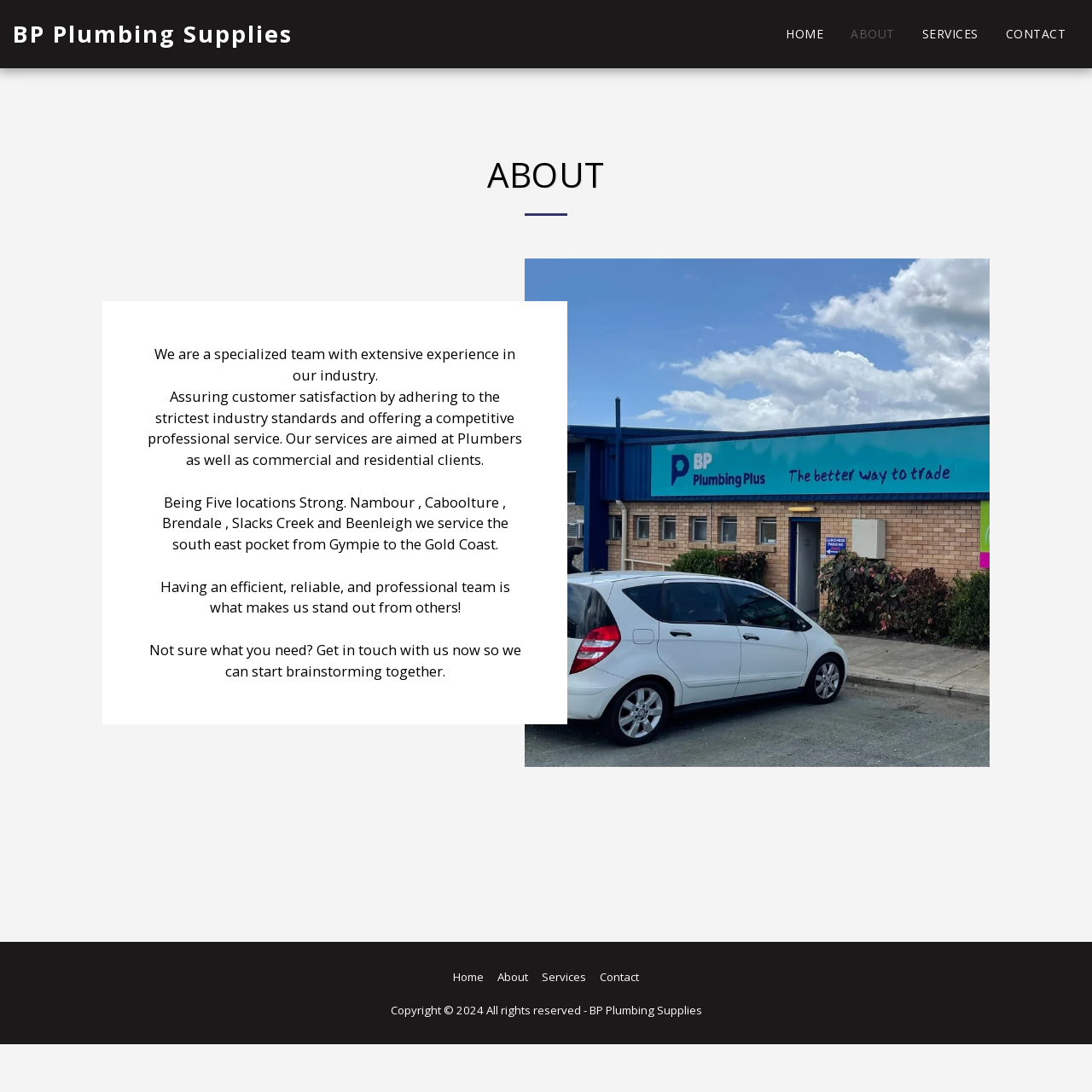Find the bounding box coordinates for the area you need to click to carry out the instruction: "contact us". The coordinates should be four float numbers between 0 and 1, indicated as [left, top, right, bottom].

[0.909, 0.02, 0.988, 0.042]